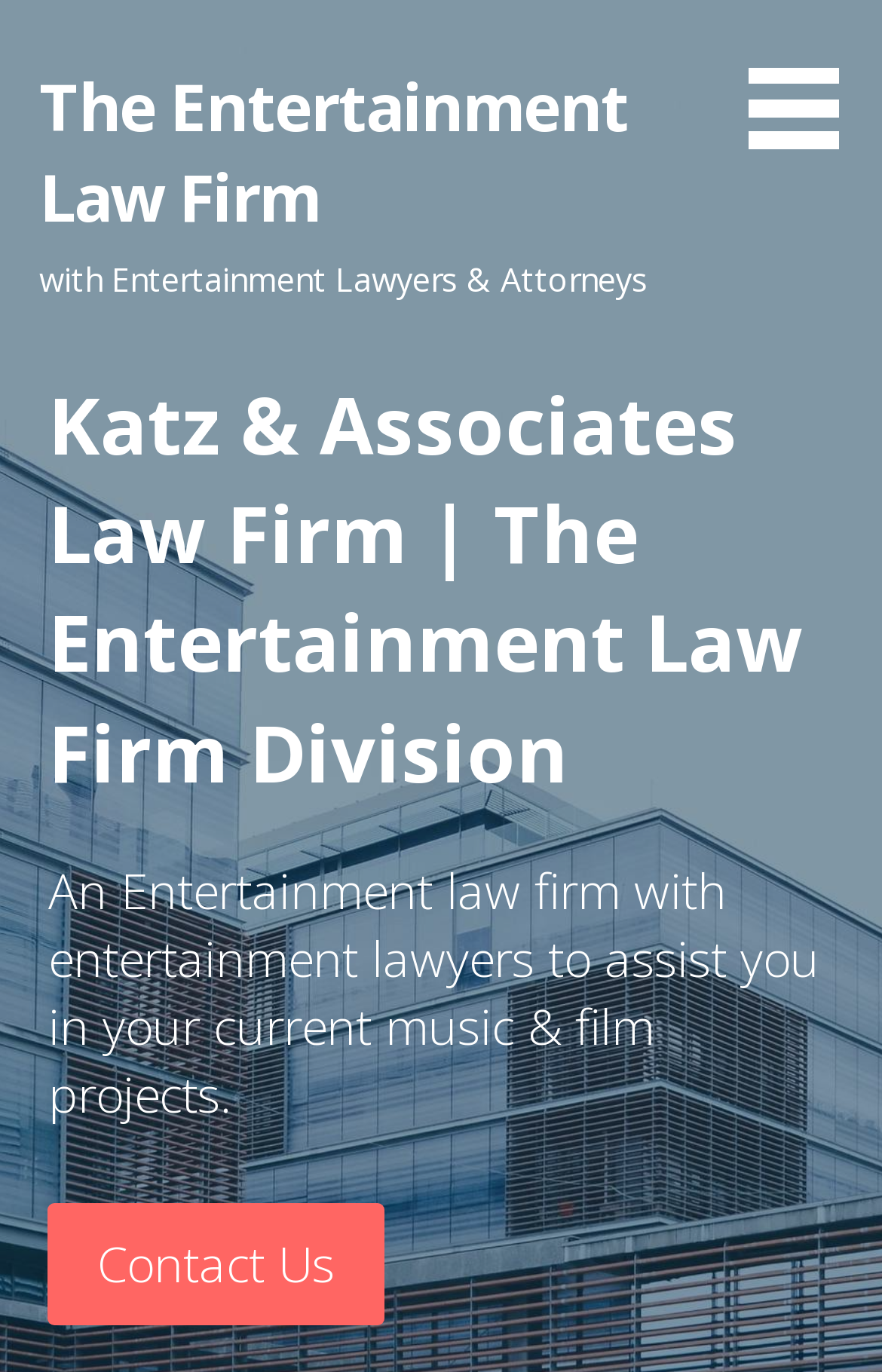What type of projects do the entertainment lawyers assist with?
Based on the screenshot, provide your answer in one word or phrase.

Music & film projects